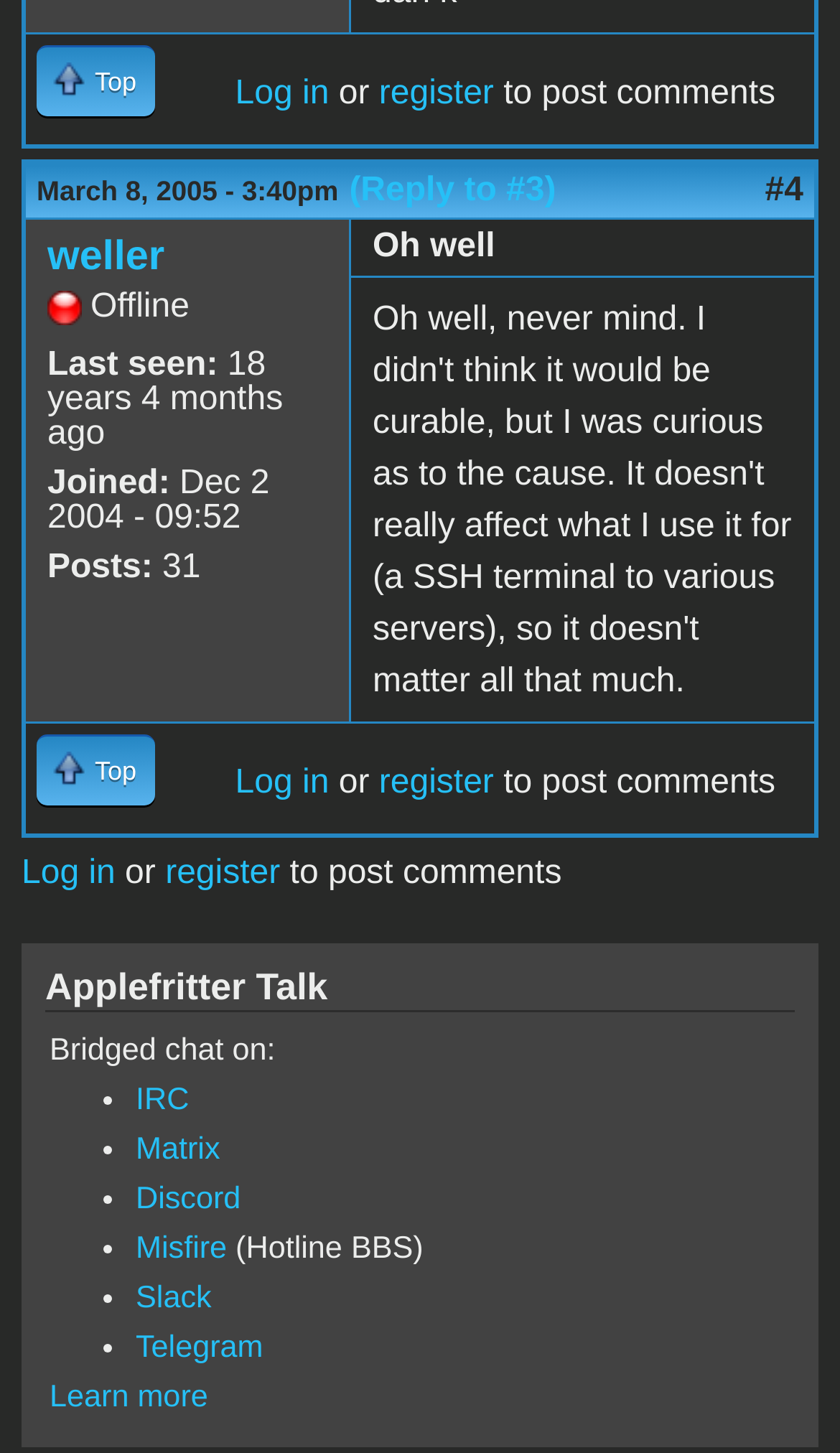How many posts has the user made?
Based on the screenshot, provide your answer in one word or phrase.

31